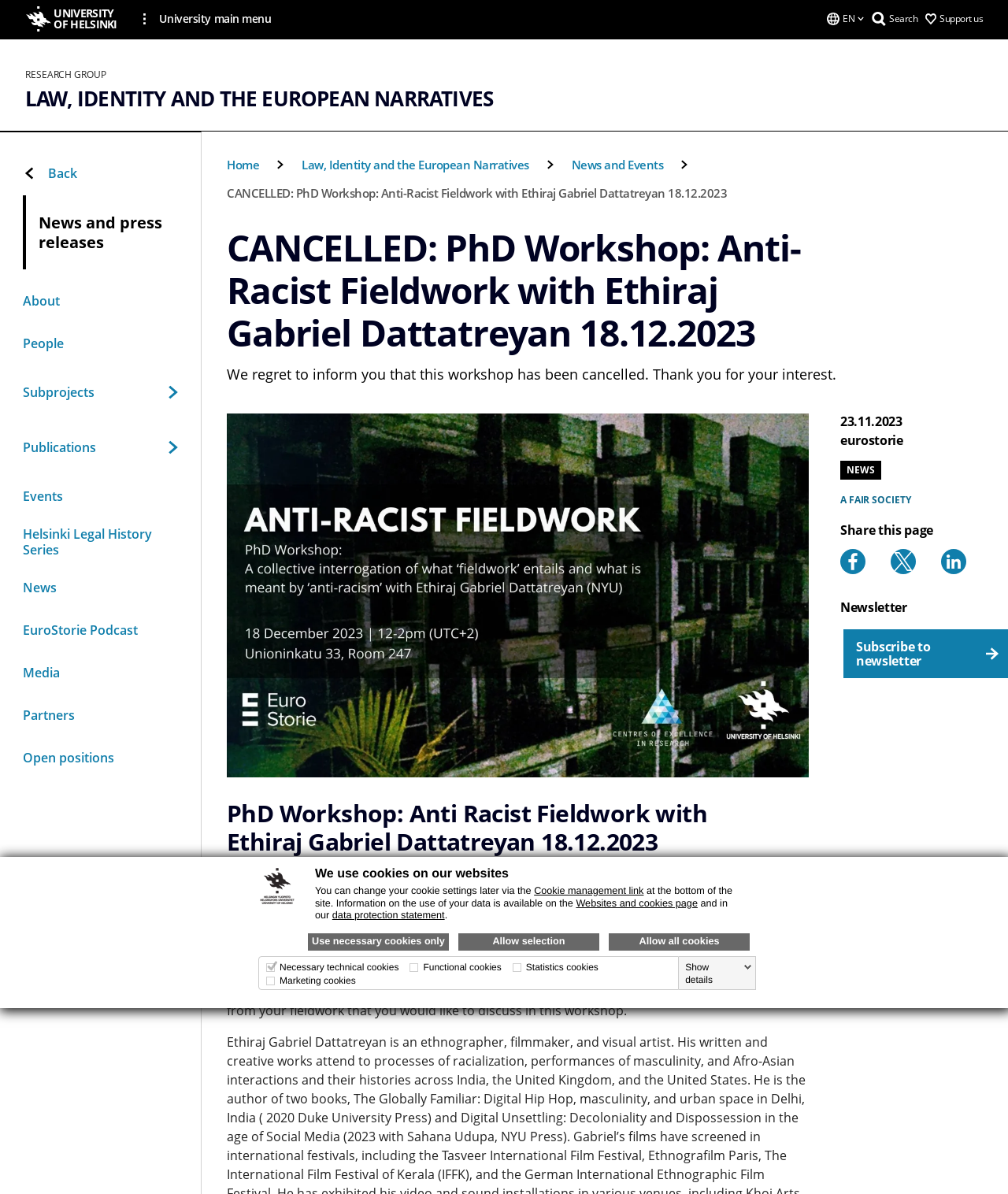Identify the bounding box coordinates of the area you need to click to perform the following instruction: "Open the language menu".

[0.82, 0.0, 0.857, 0.032]